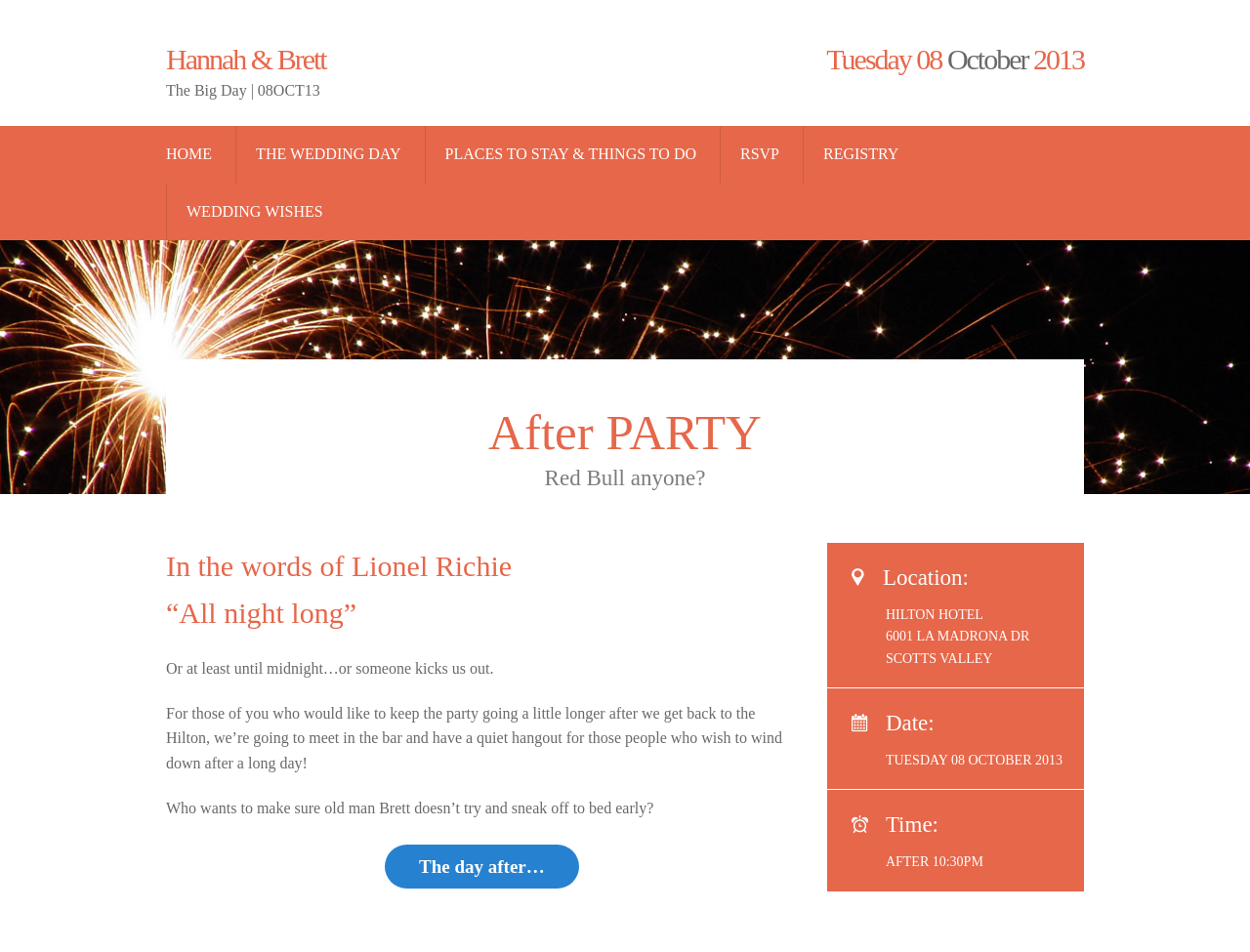Locate the primary headline on the webpage and provide its text.

Hannah & Brett